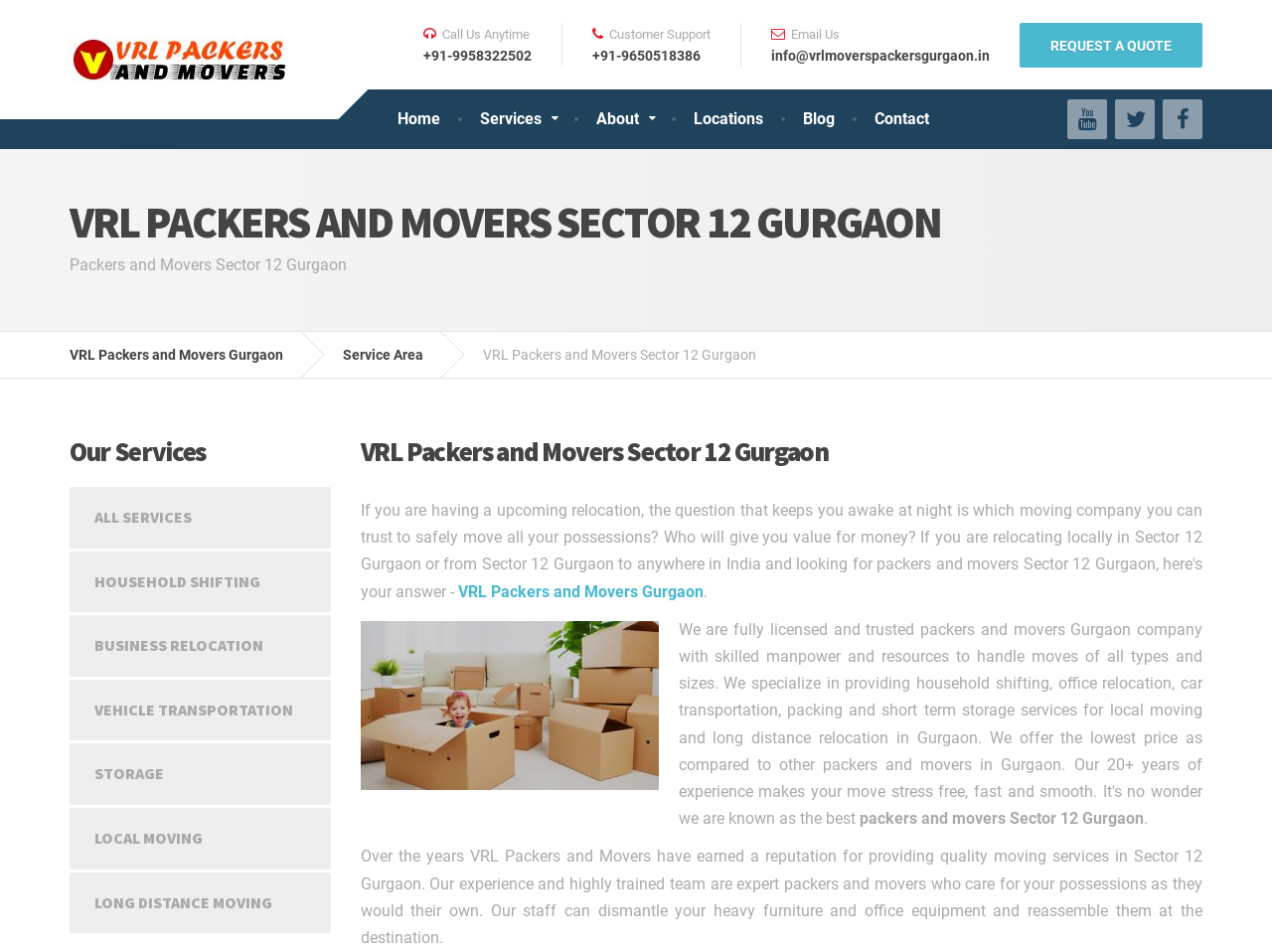Please provide the bounding box coordinates for the UI element as described: "About". The coordinates must be four floats between 0 and 1, represented as [left, top, right, bottom].

[0.453, 0.094, 0.53, 0.157]